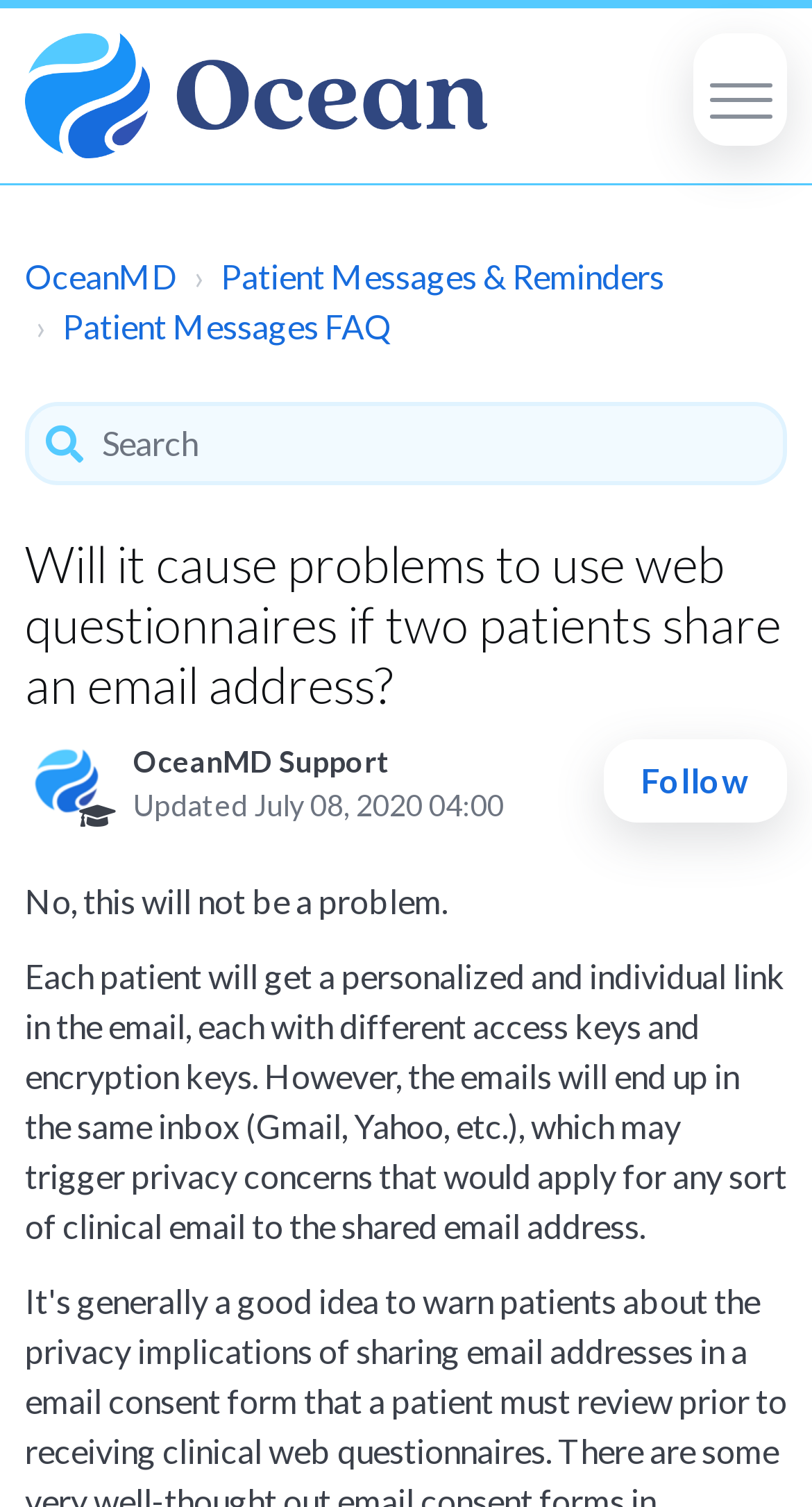Please determine the bounding box coordinates for the UI element described as: "Follow".

[0.744, 0.491, 0.969, 0.546]